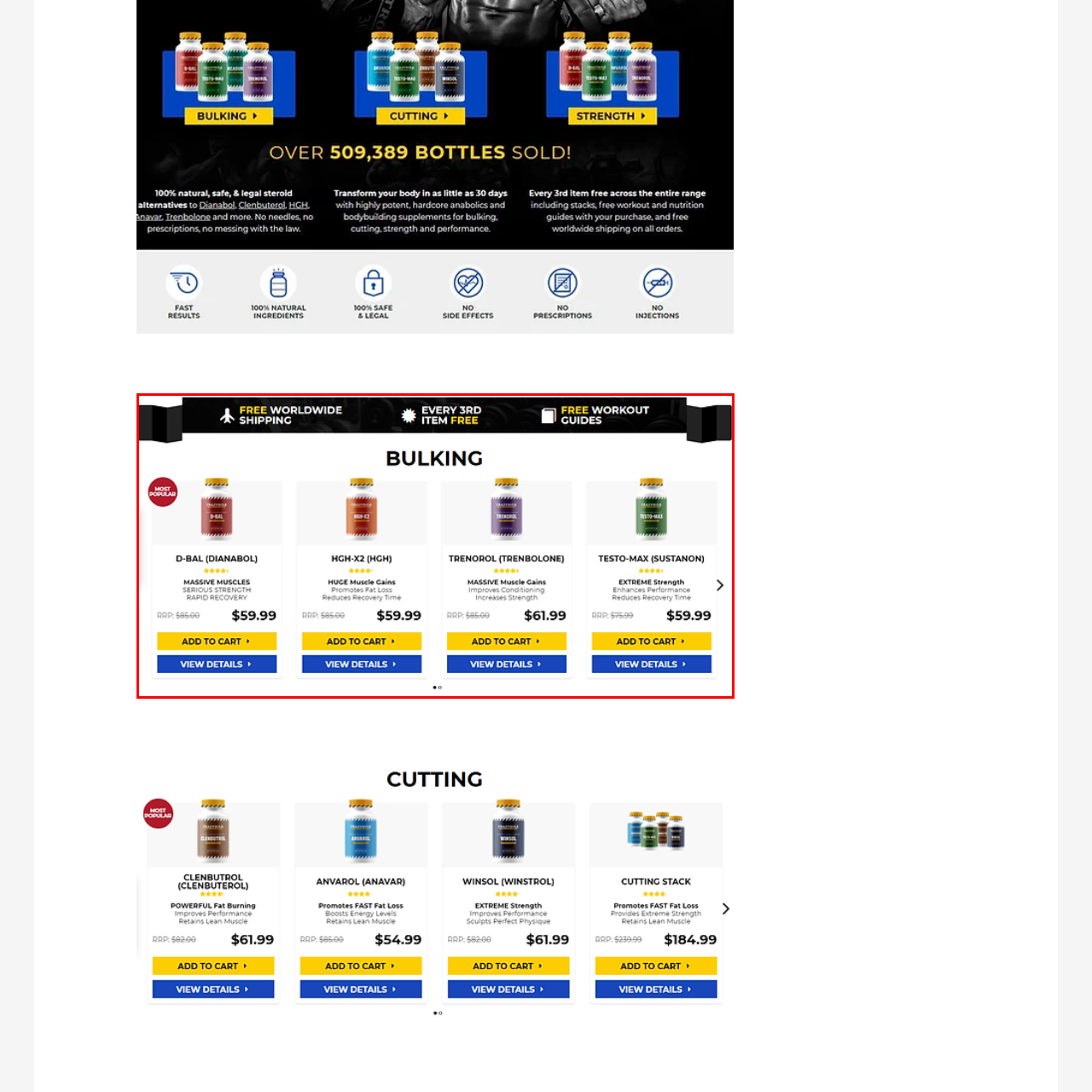What is the purpose of HGH-X2?
Examine the content inside the red bounding box in the image and provide a thorough answer to the question based on that visual information.

According to the caption, HGH-X2 is a supplement aimed at promoting fat loss and reducing recovery time, making it a product designed to support fitness goals.